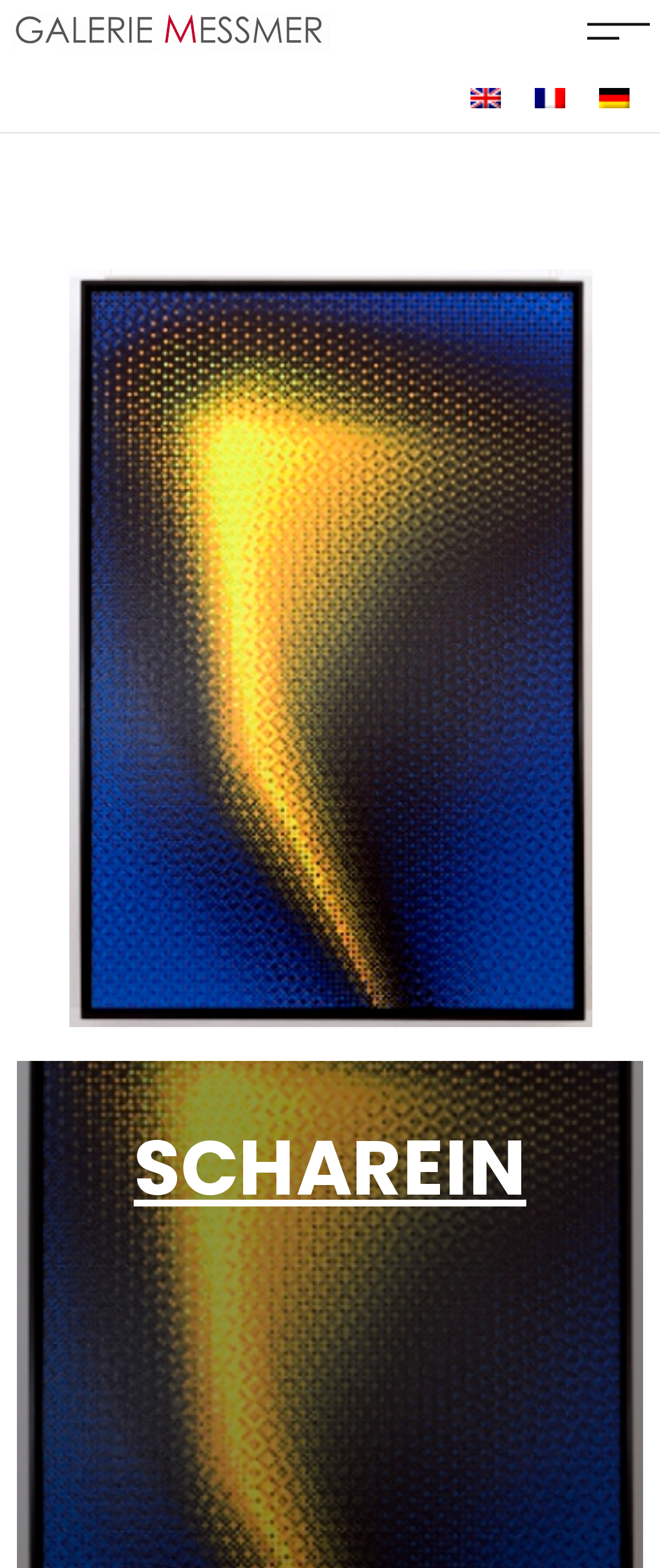What is the purpose of the flags?
Please provide a comprehensive and detailed answer to the question.

I observed that the flags are associated with language options, such as English, French, and German. The flags are likely used to help users select their preferred language for the webpage content.